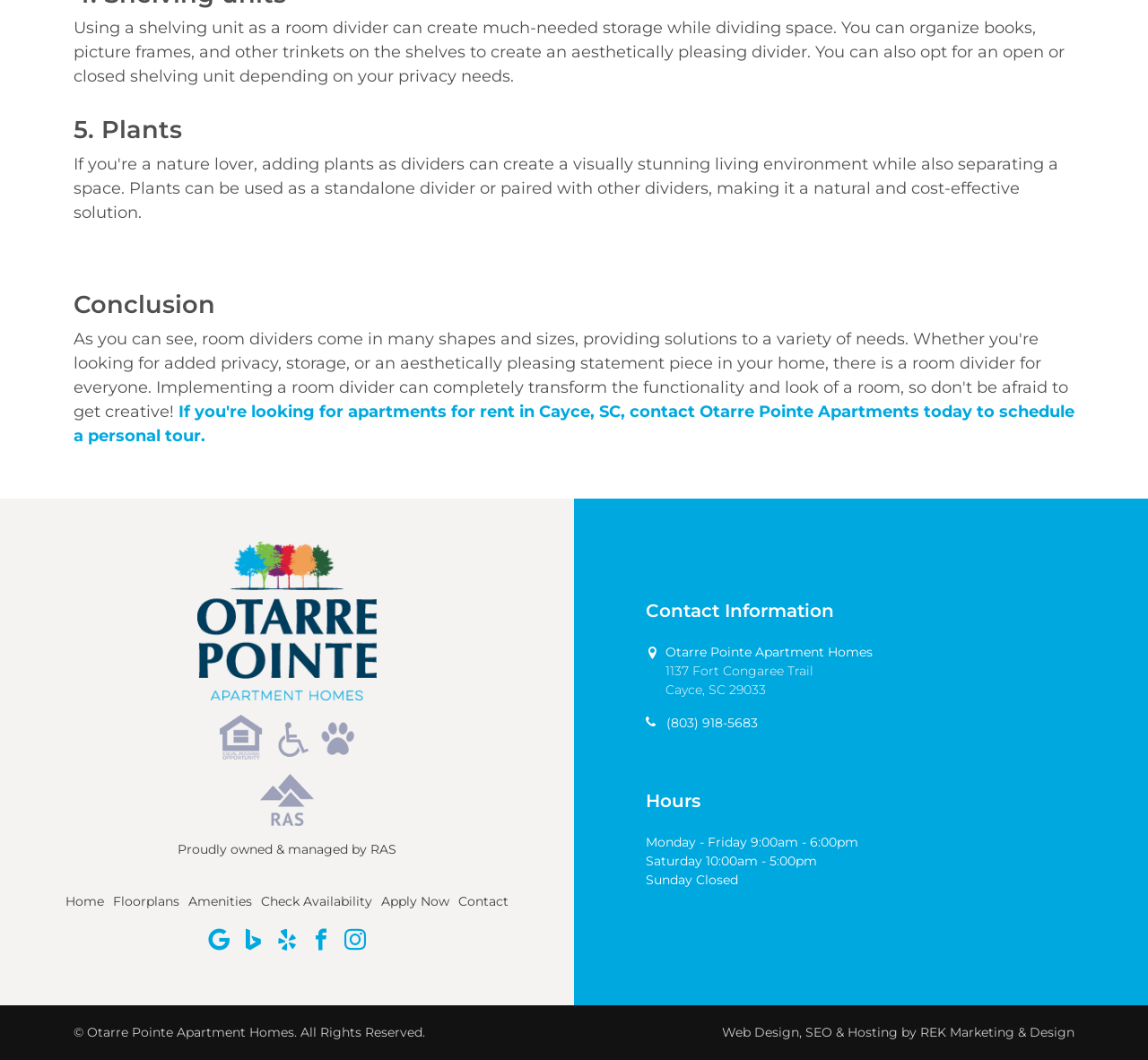What is the purpose of using a shelving unit as a room divider?
Examine the webpage screenshot and provide an in-depth answer to the question.

I found the answer by reading the text at the top of the webpage, which explains that using a shelving unit as a room divider can create much-needed storage while dividing space.